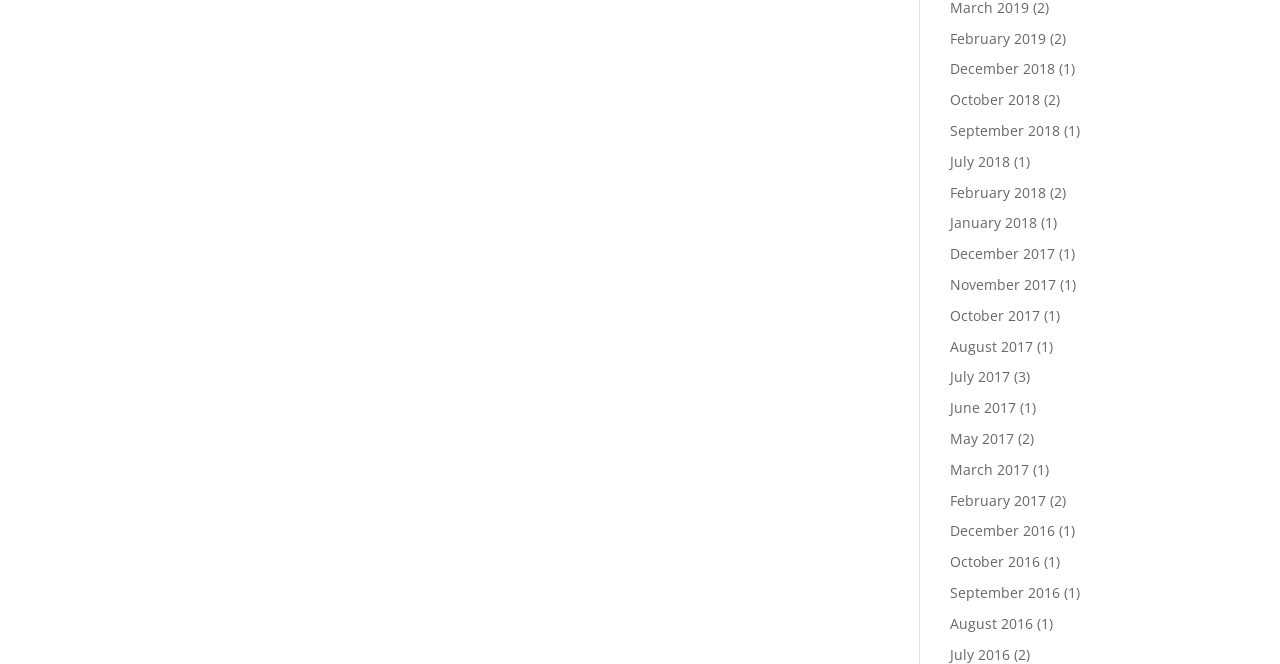How many links are there for July 2017?
Respond to the question with a well-detailed and thorough answer.

I counted the number of links with the text 'July 2017' and found that there is only one link.